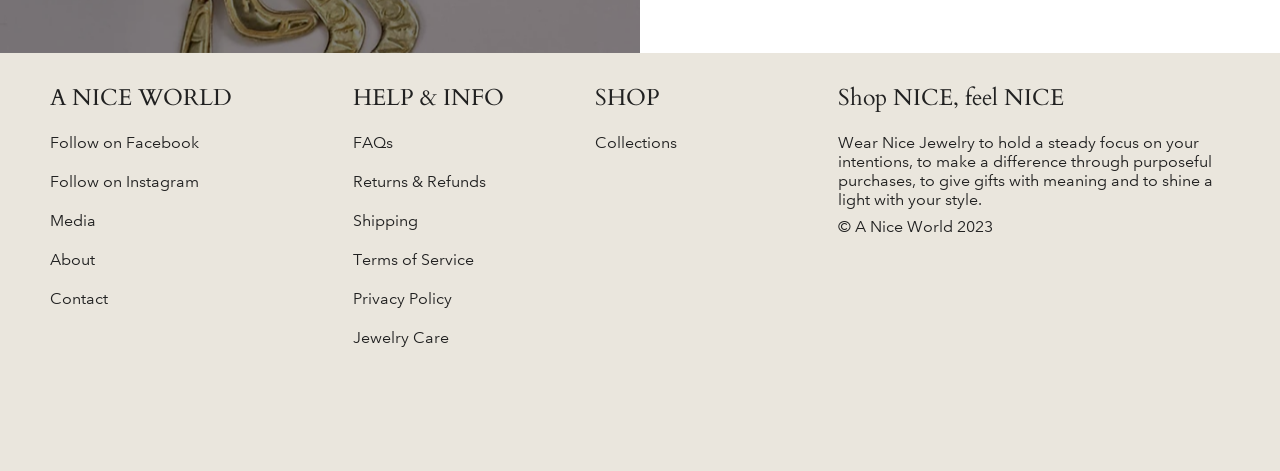Identify the bounding box coordinates for the UI element described by the following text: "Terms of Service". Provide the coordinates as four float numbers between 0 and 1, in the format [left, top, right, bottom].

[0.276, 0.531, 0.37, 0.571]